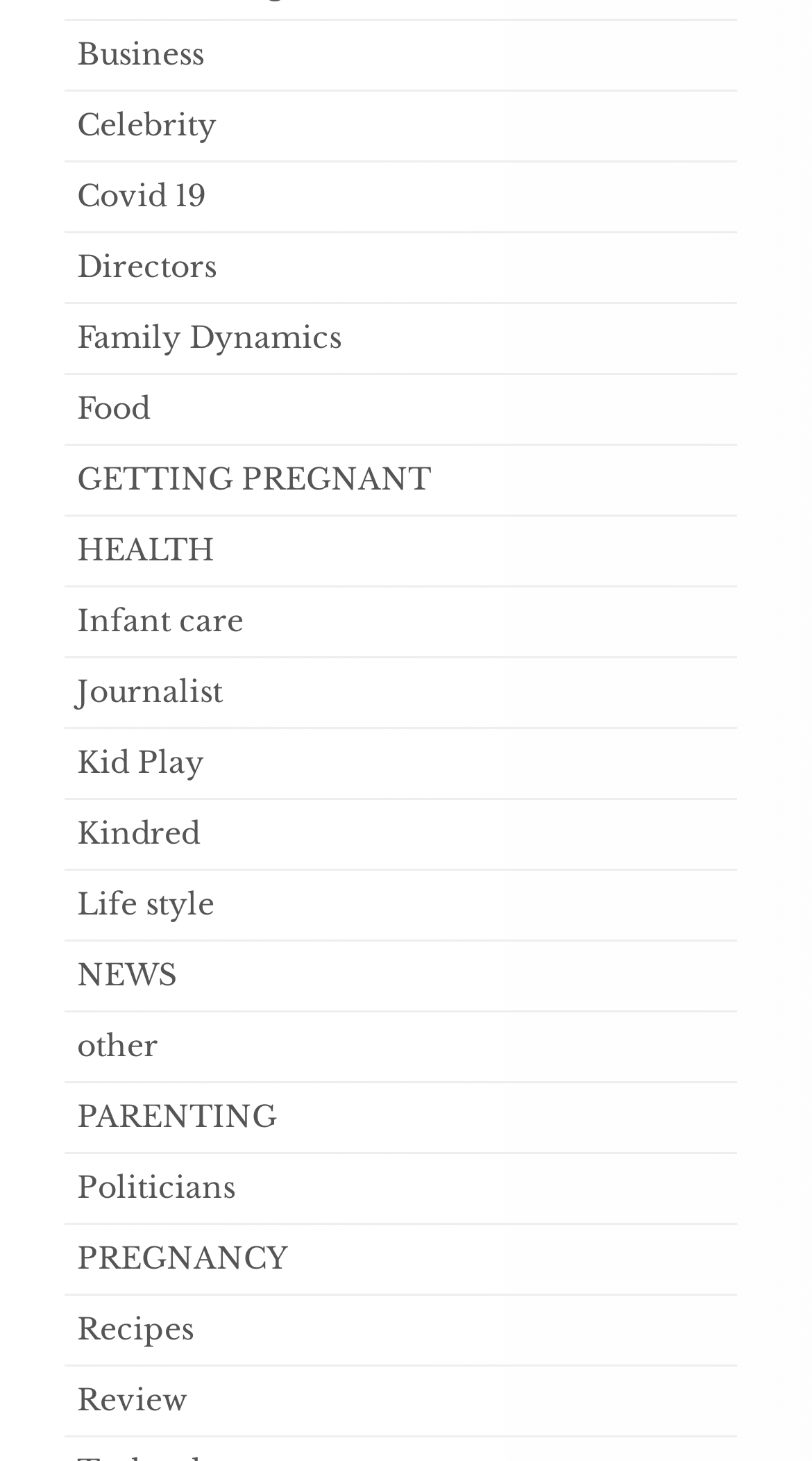Determine the bounding box coordinates of the region I should click to achieve the following instruction: "Explore Covid 19". Ensure the bounding box coordinates are four float numbers between 0 and 1, i.e., [left, top, right, bottom].

[0.095, 0.121, 0.254, 0.146]